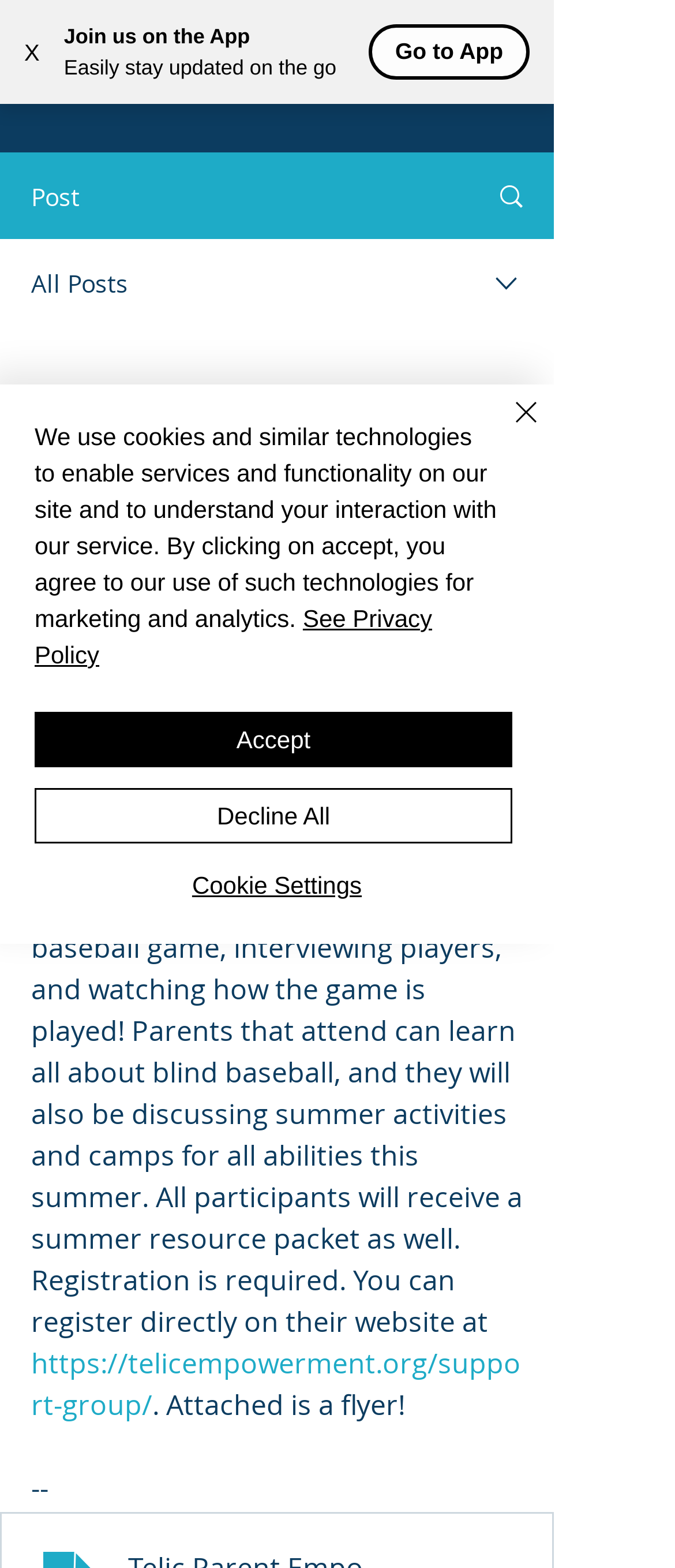What is the topic of the virtual support group?
Using the visual information, answer the question in a single word or phrase.

Blind baseball